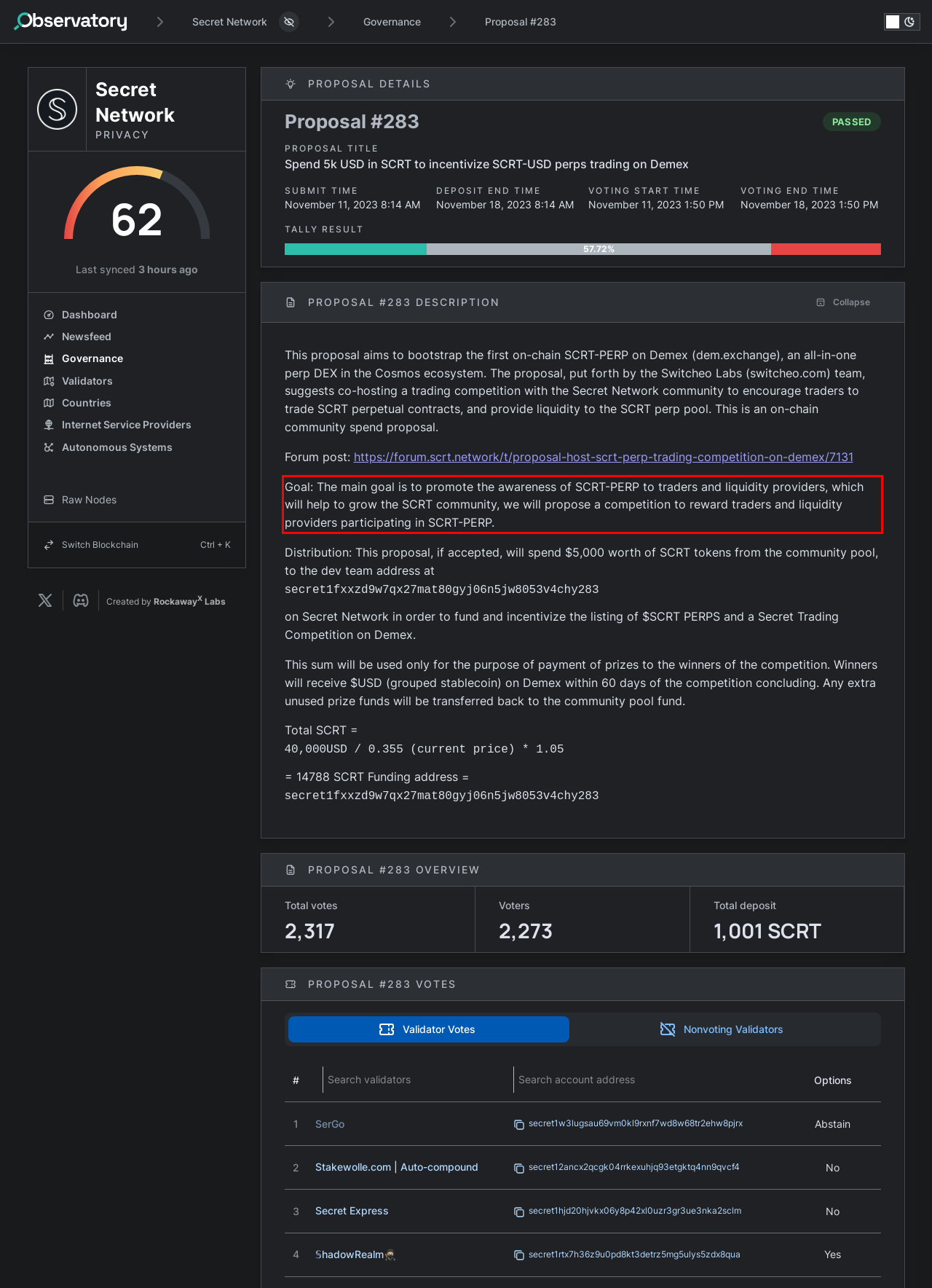Please analyze the screenshot of a webpage and extract the text content within the red bounding box using OCR.

Goal: The main goal is to promote the awareness of SCRT-PERP to traders and liquidity providers, which will help to grow the SCRT community, we will propose a competition to reward traders and liquidity providers participating in SCRT-PERP.